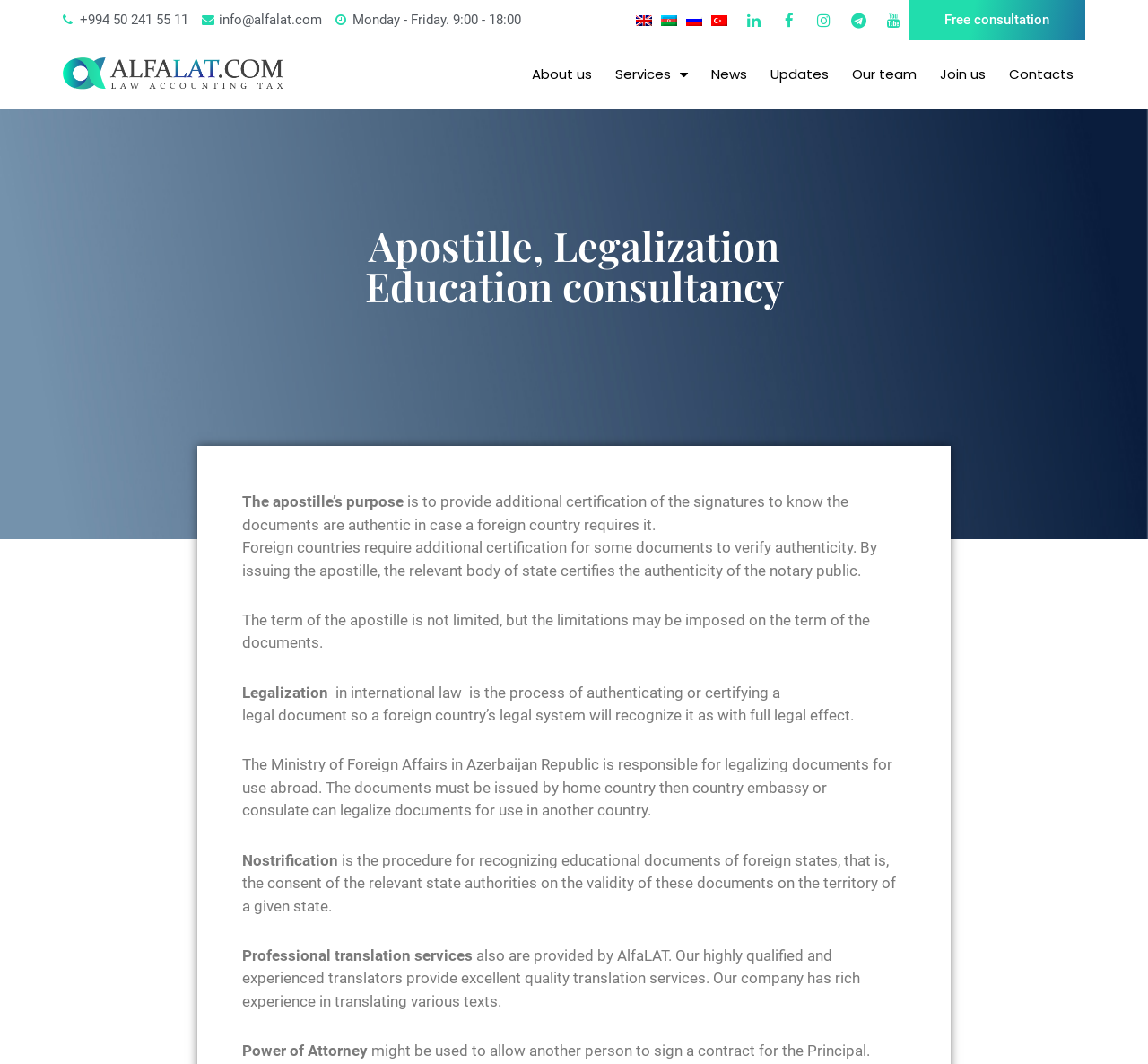Find the bounding box coordinates of the element I should click to carry out the following instruction: "Visit the 'About us' page".

[0.453, 0.051, 0.526, 0.089]